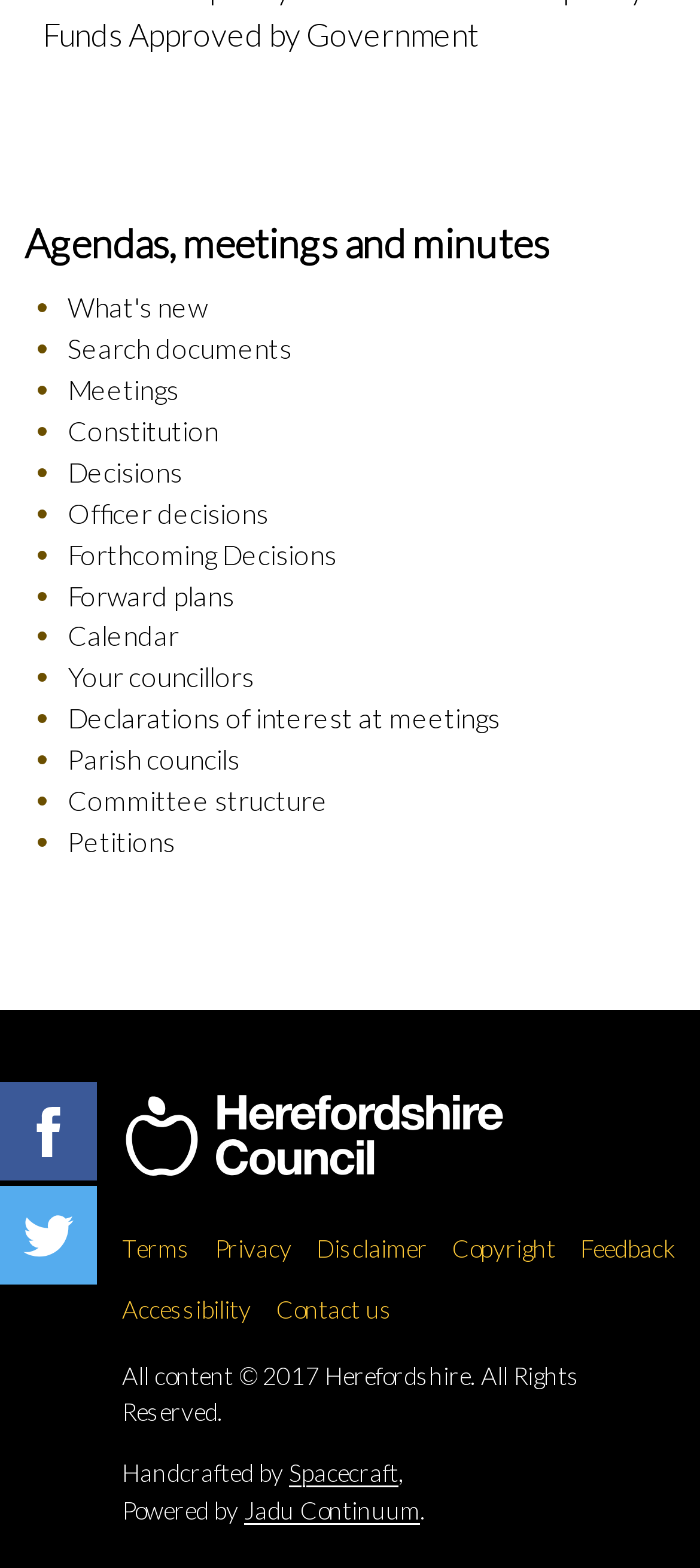Specify the bounding box coordinates of the region I need to click to perform the following instruction: "Visit the home page". The coordinates must be four float numbers in the range of 0 to 1, i.e., [left, top, right, bottom].

None